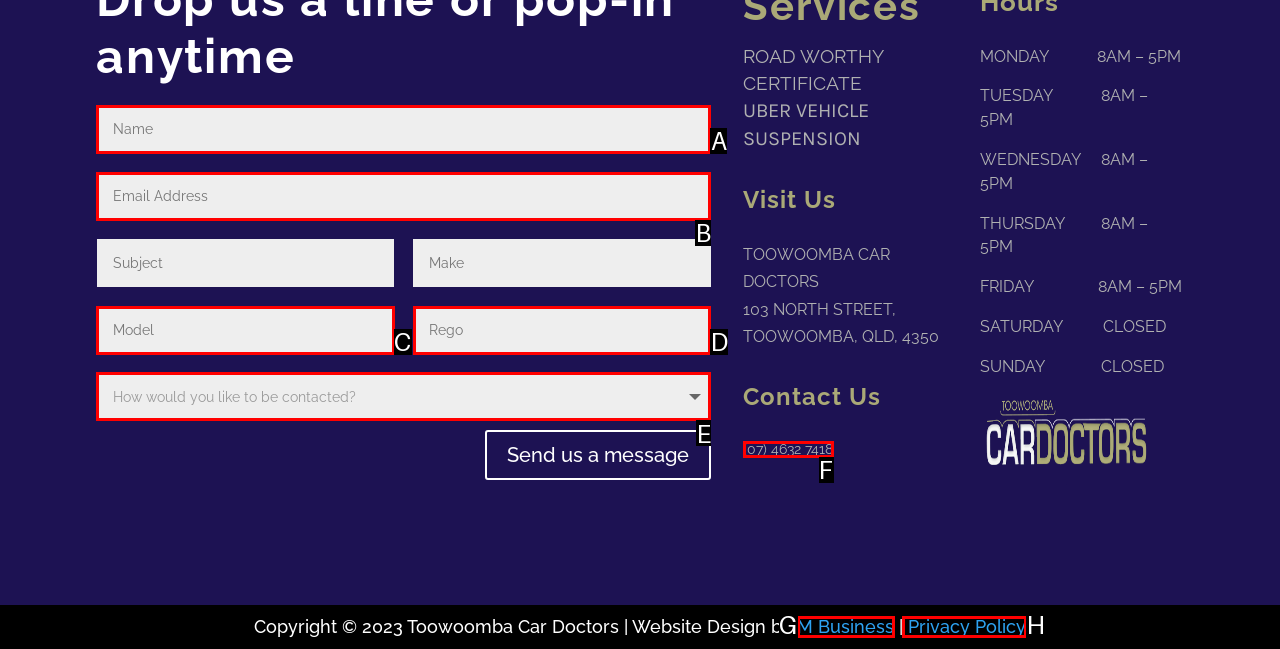Find the appropriate UI element to complete the task: Visit the privacy policy page. Indicate your choice by providing the letter of the element.

H